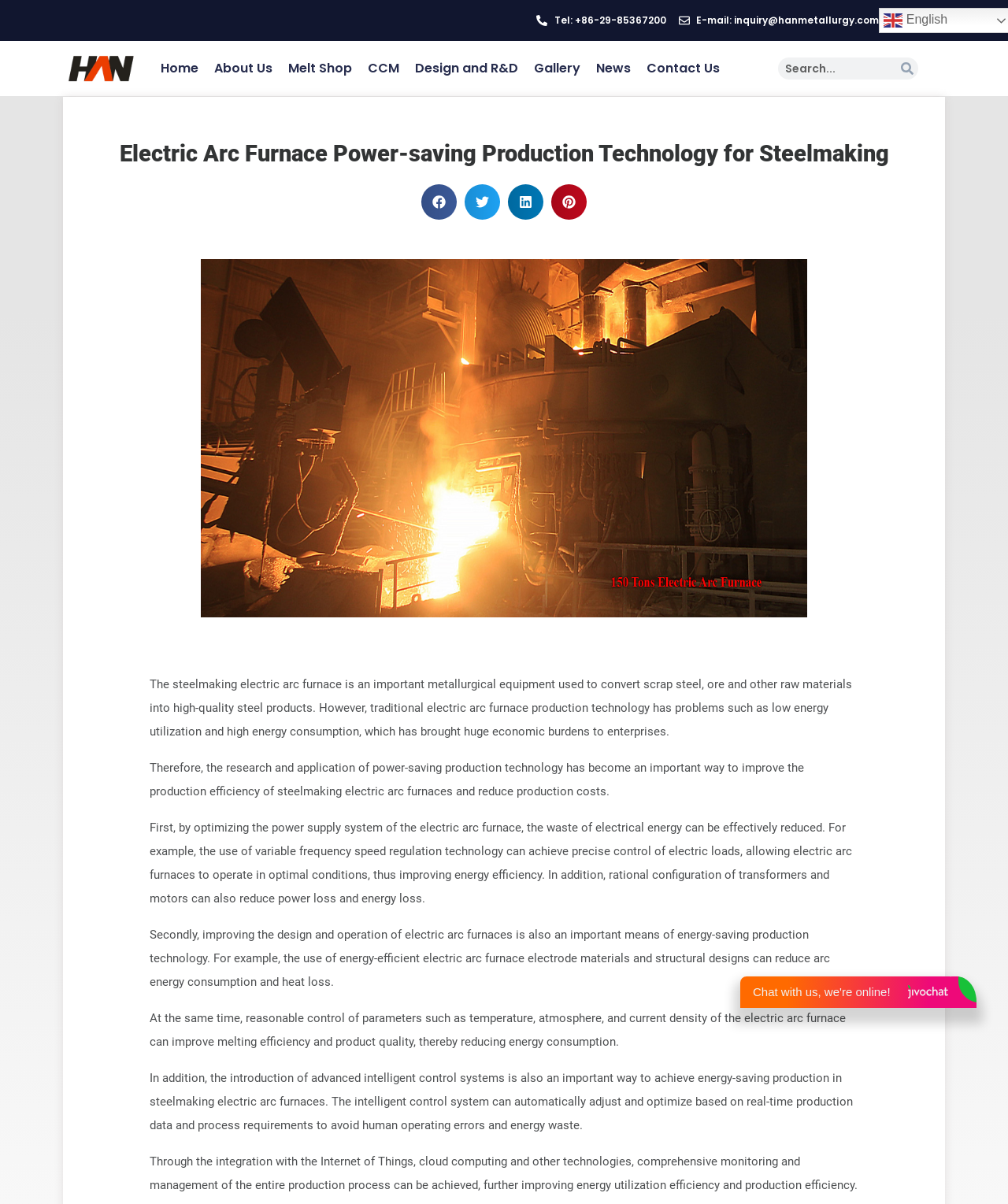Using the image as a reference, answer the following question in as much detail as possible:
What is the contact information provided on the webpage?

The webpage provides contact information, including a telephone number (+86-29-85367200) and an email address (inquiry@hanmetallurgy.com), which can be used to get in touch with the company.